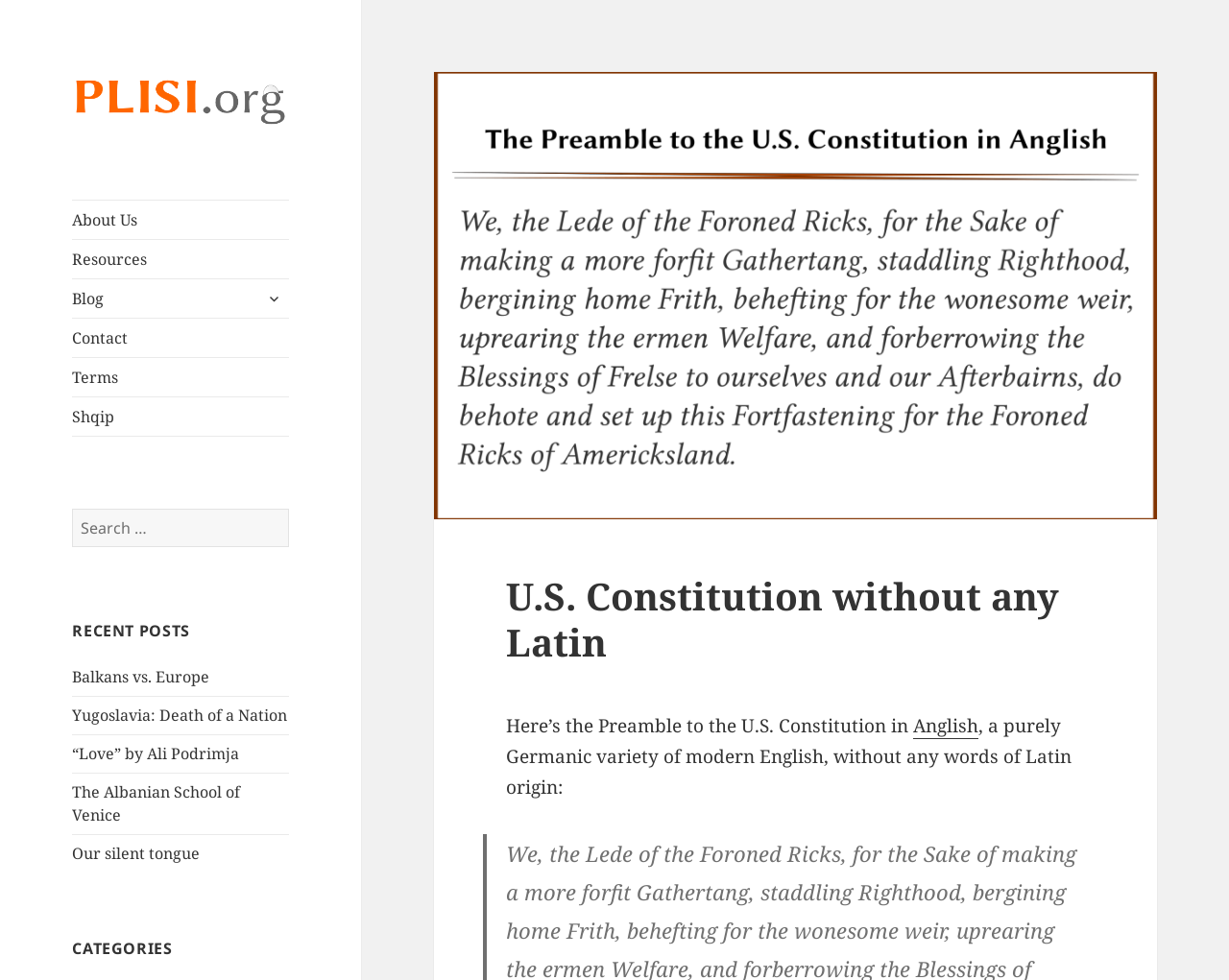What is the function of the button 'expand child menu'
Please answer the question as detailed as possible.

The button 'expand child menu' is located next to the link 'About Us', and it has an icon '', which suggests that it is used to expand a child menu or submenu related to the 'About Us' link.